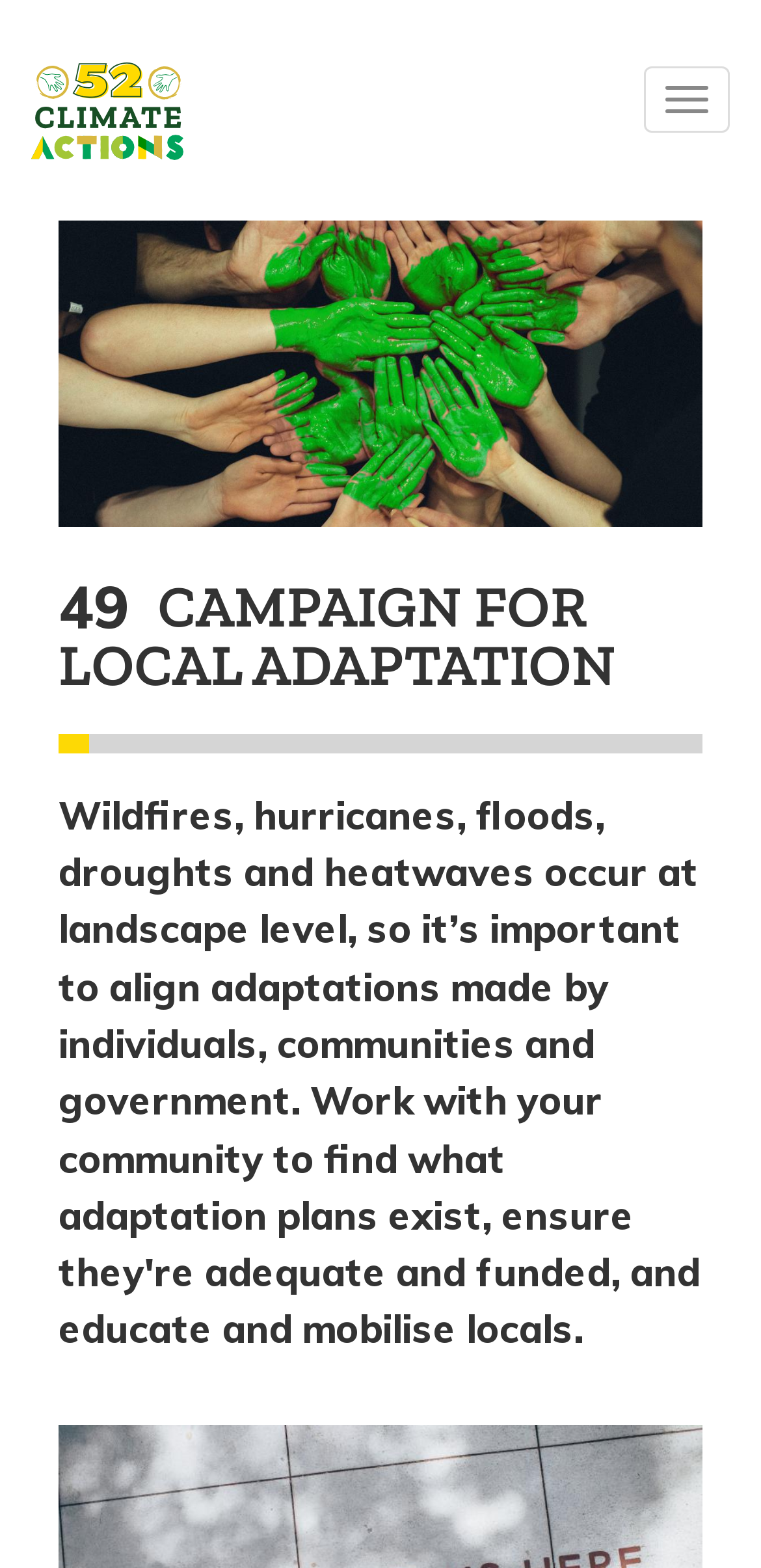What is the purpose of the 'Toggle navigation' button?
Based on the visual, give a brief answer using one word or a short phrase.

To navigate